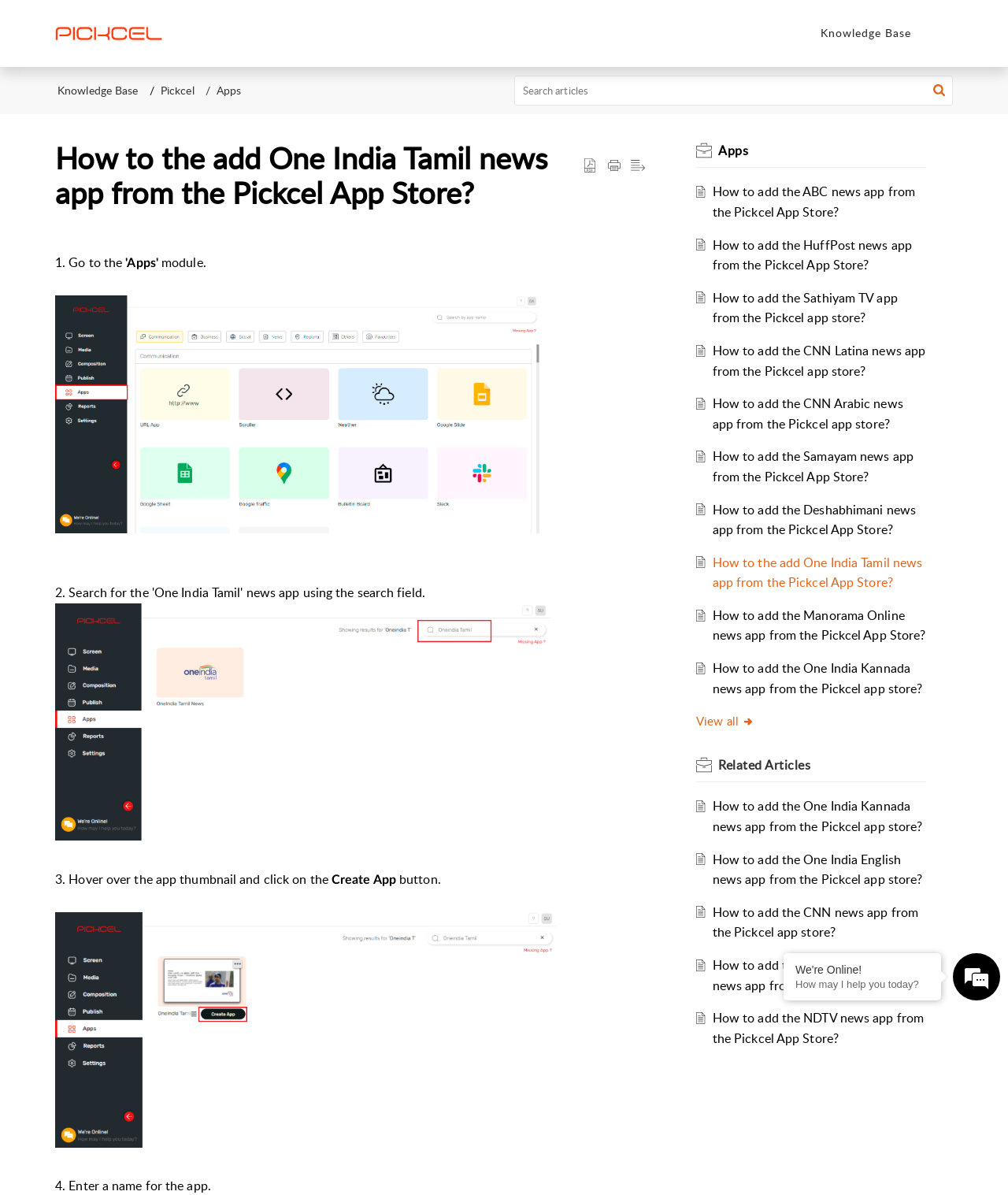Give a one-word or short-phrase answer to the following question: 
What is the function of the 'Reader view' button?

View article in reader mode